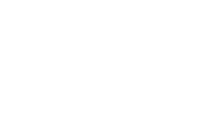Give a detailed account of the elements present in the image.

This image features the logo of a company, likely related to the aviation or aerospace industry, given the context surrounding the links referencing various aircraft models. The logo emphasizes a professional and modern aesthetic, reflecting the company's brand identity. It is prominently displayed alongside other information pertinent to aviation services, including specific aircraft names and details about their operations. This visual element serves to enhance the branding and recognition of the company within the competitive landscape of the aviation sector.